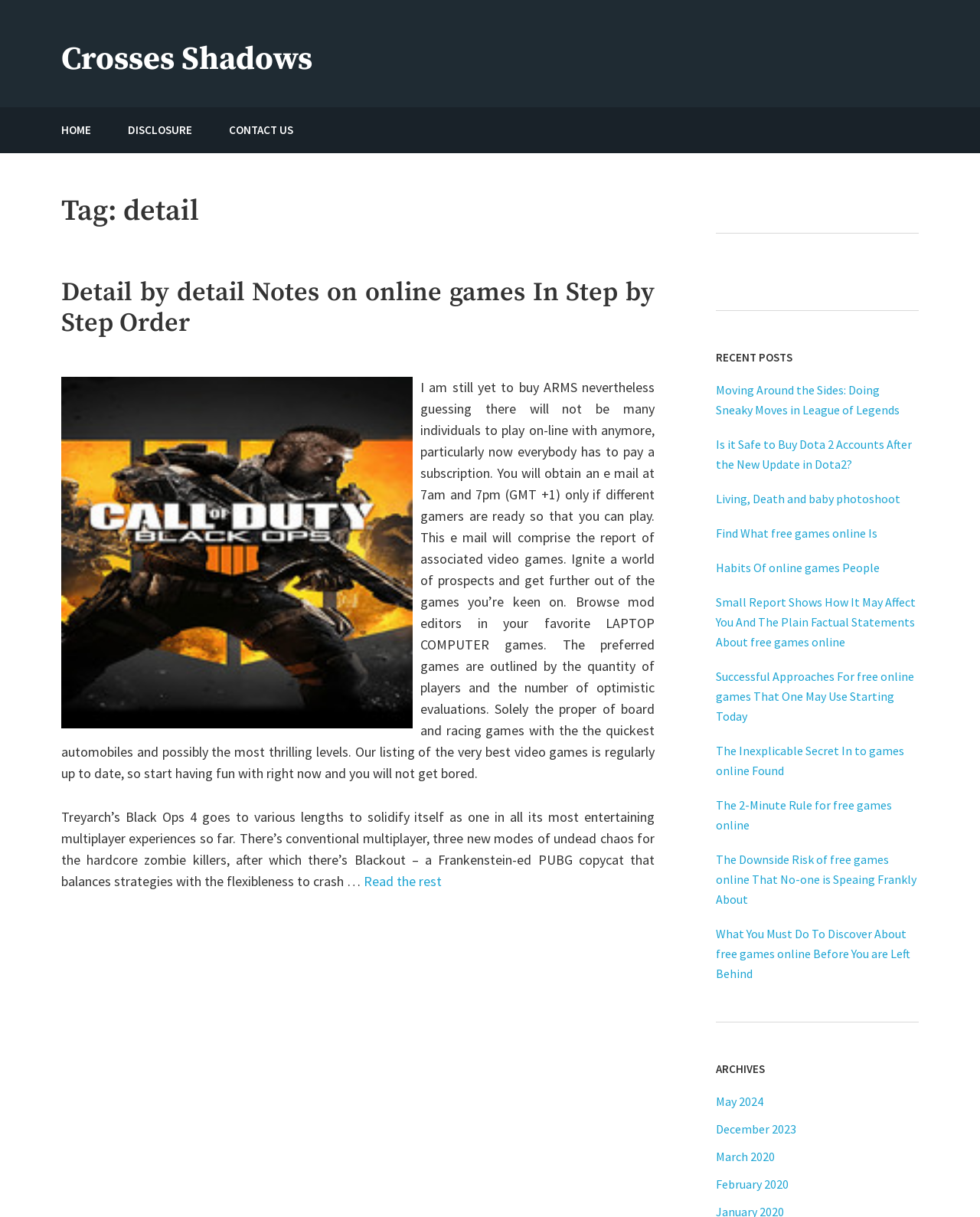What is the purpose of the 'ARCHIVES' section?
Use the information from the screenshot to give a comprehensive response to the question.

The 'ARCHIVES' section appears to be a list of links to archived articles or blog posts on the webpage, organized by month and year. The links have titles such as 'May 2024' and 'February 2020', which suggest that this section is intended to provide users with access to older content on the webpage.